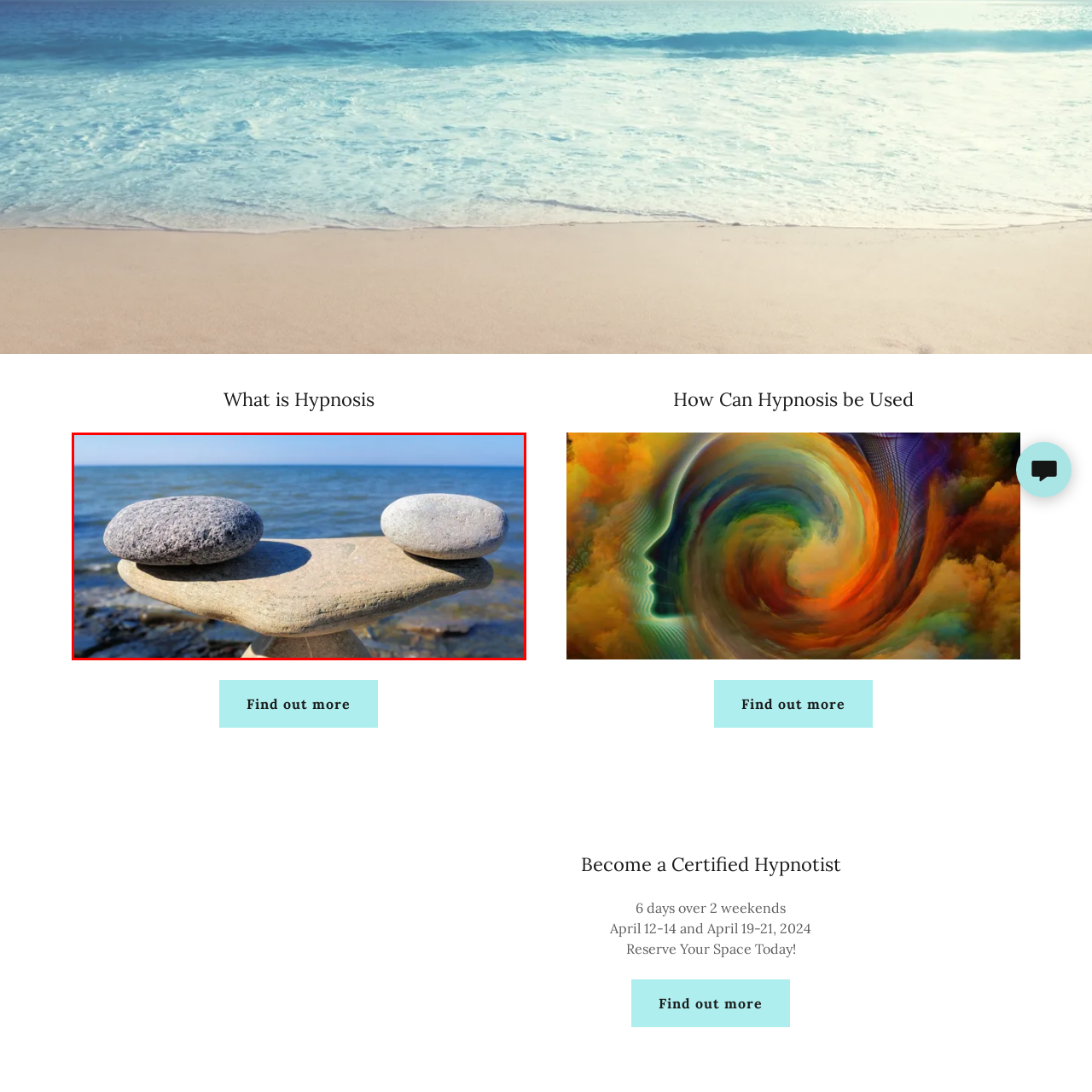View the section of the image outlined in red, What is the atmosphere hinted at in the backdrop? Provide your response in a single word or brief phrase.

Peaceful seaside or lakeside